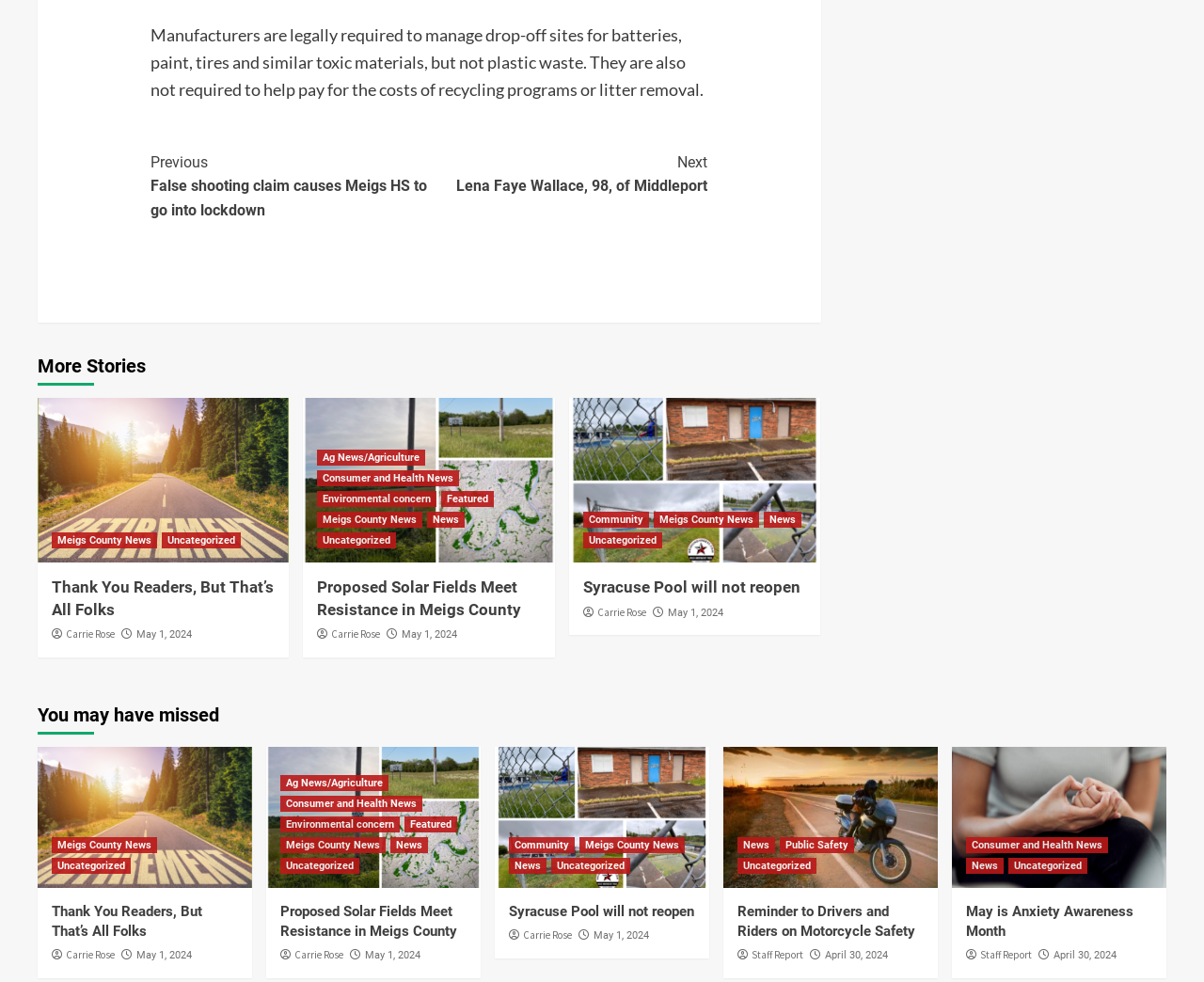Please locate the bounding box coordinates of the region I need to click to follow this instruction: "Visit 'Meigs County News'".

[0.043, 0.542, 0.13, 0.558]